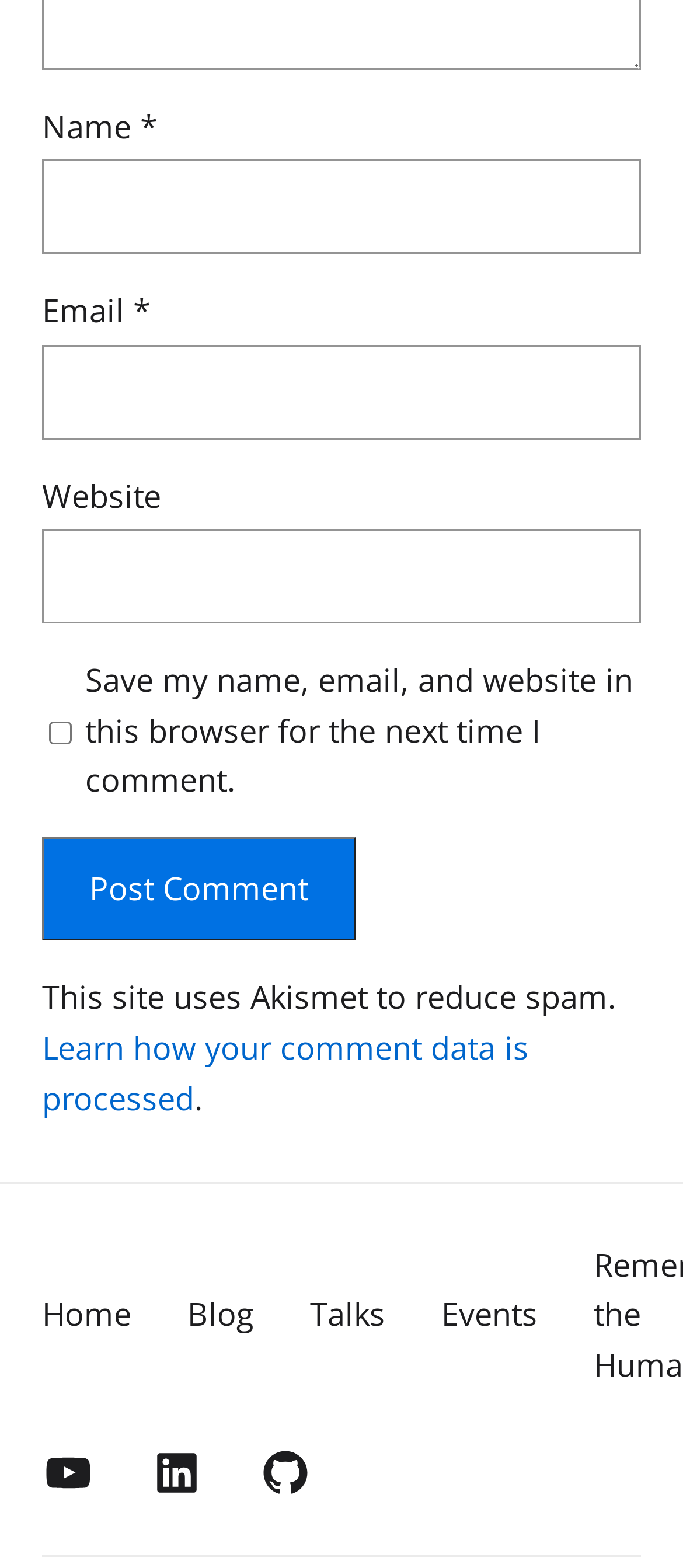Determine the bounding box coordinates for the area that should be clicked to carry out the following instruction: "Check the save comment data checkbox".

[0.072, 0.425, 0.105, 0.511]